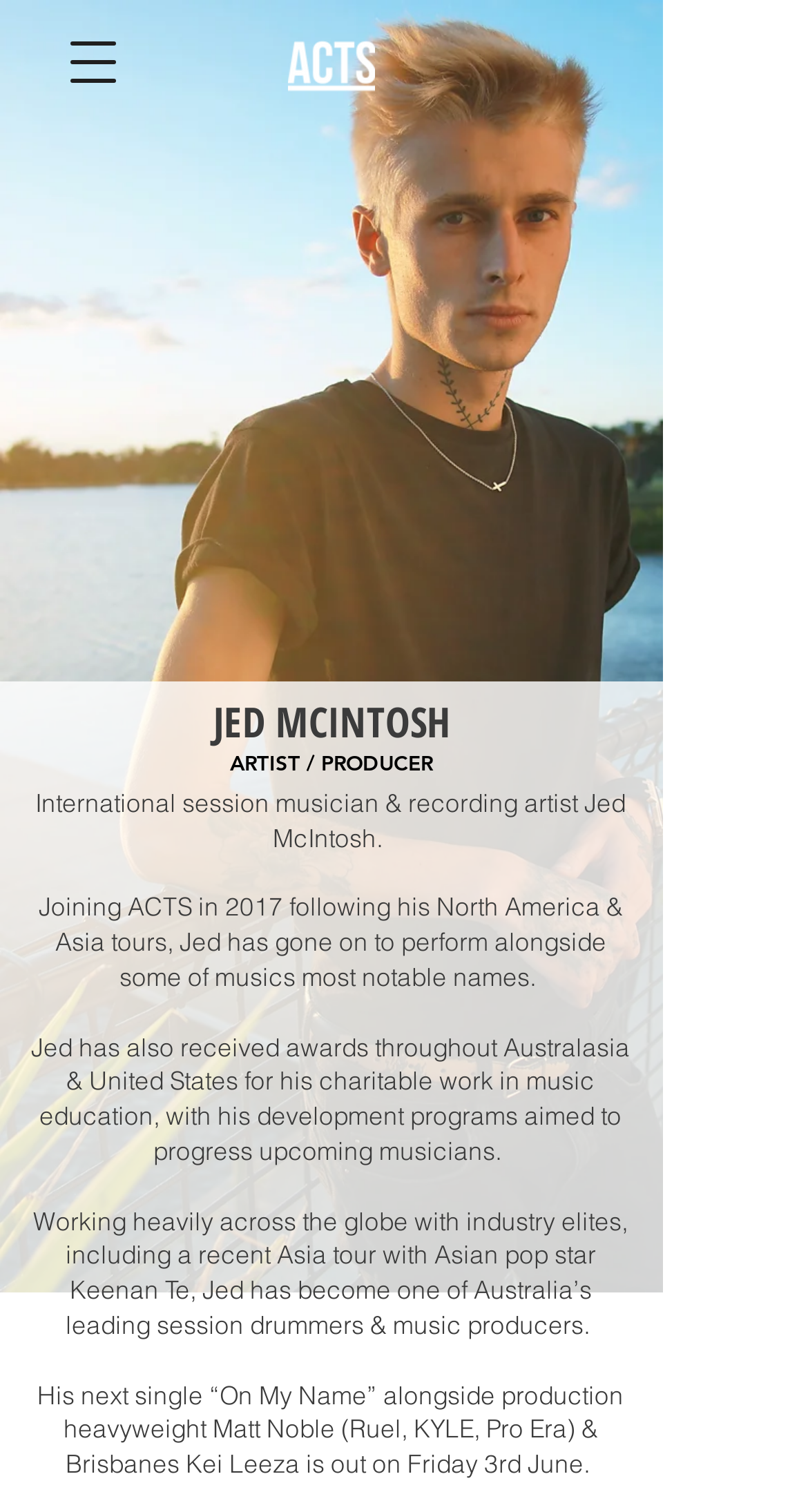What is the name of the single Jed McIntosh is releasing?
Deliver a detailed and extensive answer to the question.

According to the webpage, Jed McIntosh's next single is 'On My Name', which is mentioned in the text 'His next single “On My Name” alongside production heavyweight Matt Noble (Ruel, KYLE, Pro Era) & Brisbanes Kei Leeza is out on Friday 3rd June.'